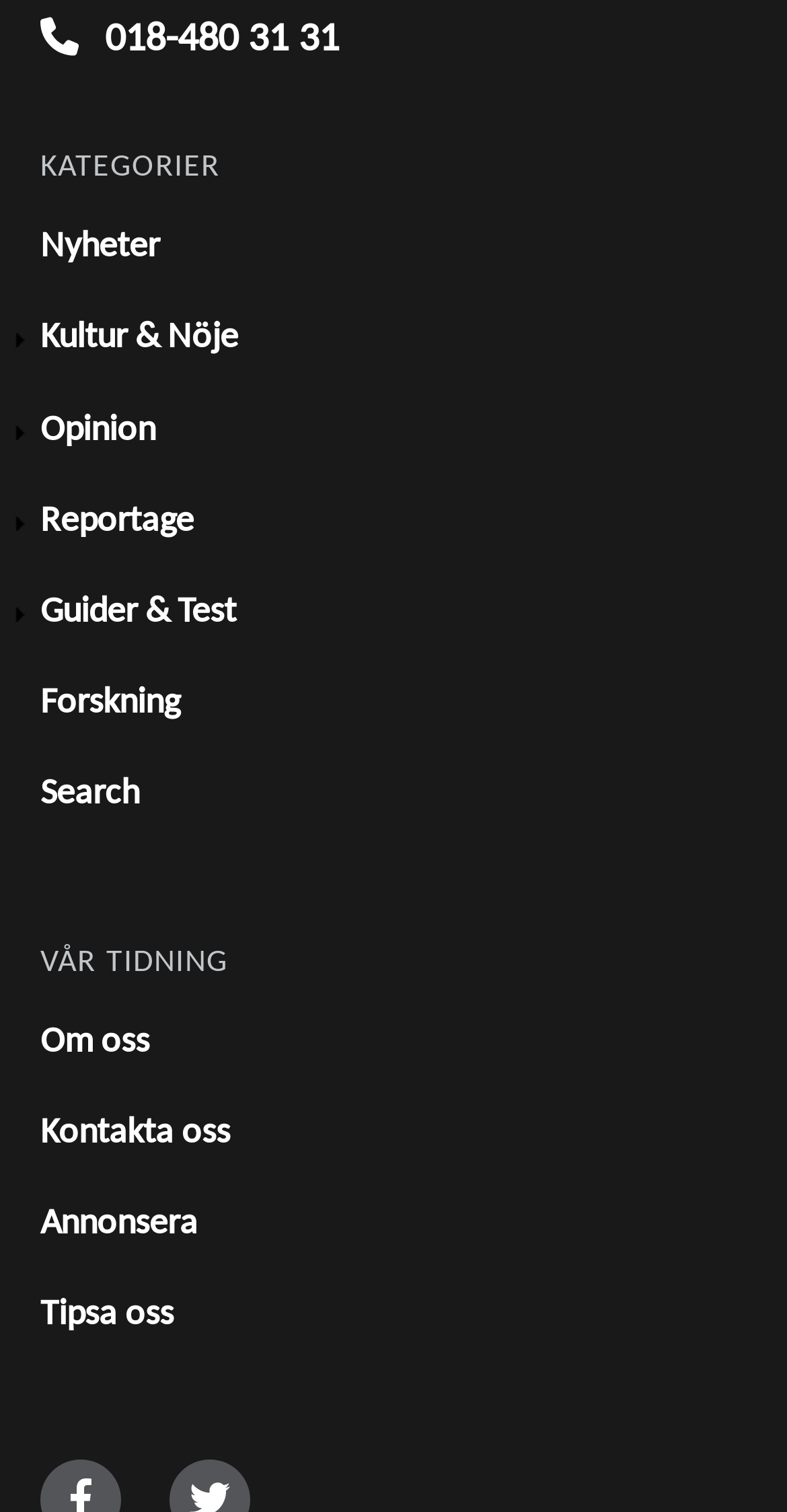How many links are present in the 'VÅR TIDNING' section?
Please utilize the information in the image to give a detailed response to the question.

In the 'VÅR TIDNING' section, I counted four links: 'Om oss', 'Kontakta oss', 'Annonsera', and 'Tipsa oss'.